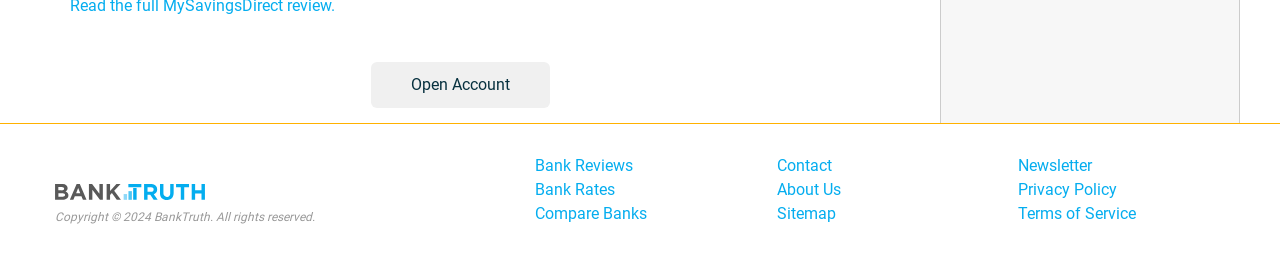Identify the bounding box coordinates of the area you need to click to perform the following instruction: "Contact BankTruth".

[0.607, 0.608, 0.65, 0.682]